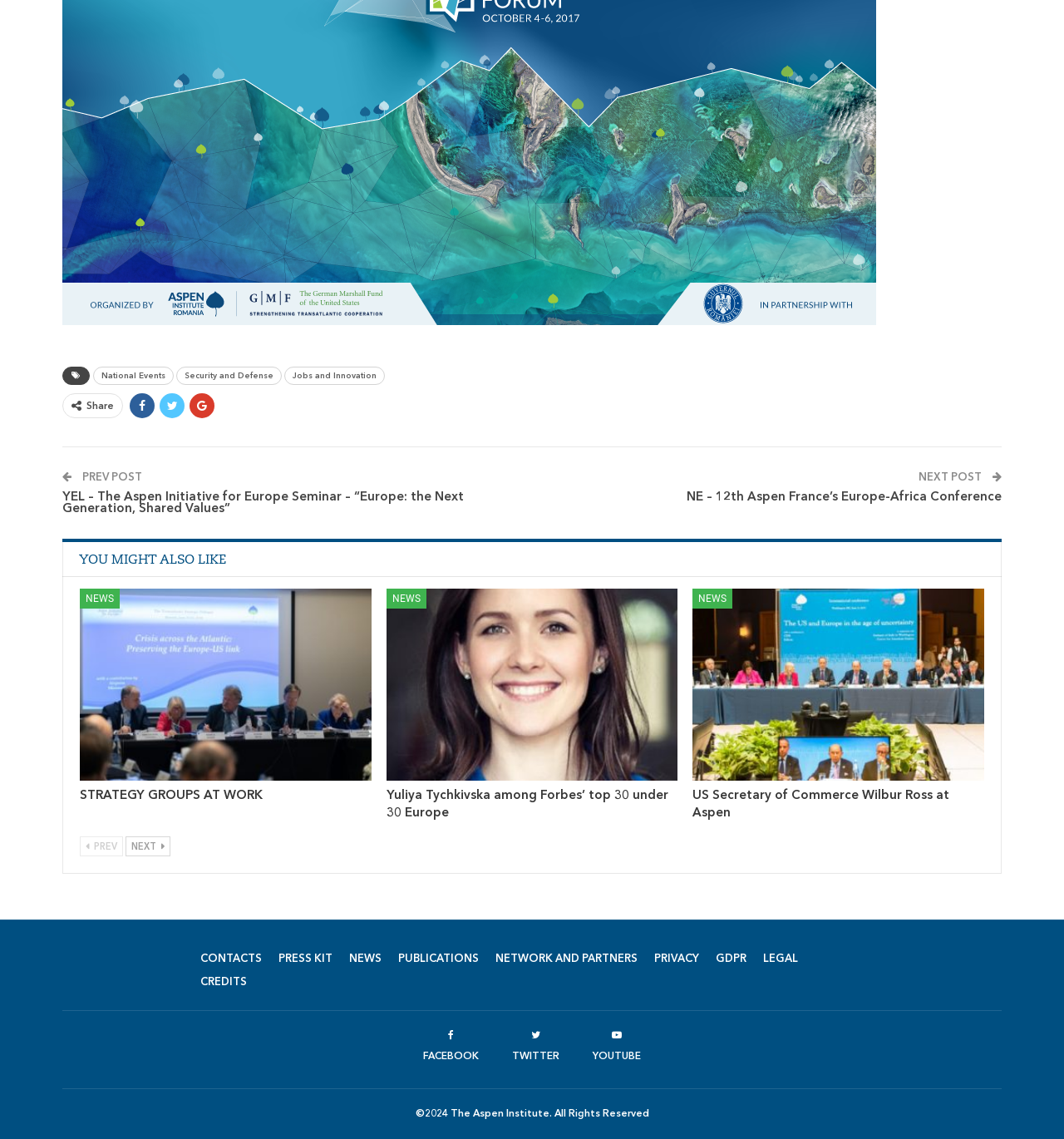Determine the bounding box coordinates of the clickable element to achieve the following action: 'Click on National Events'. Provide the coordinates as four float values between 0 and 1, formatted as [left, top, right, bottom].

[0.088, 0.322, 0.163, 0.338]